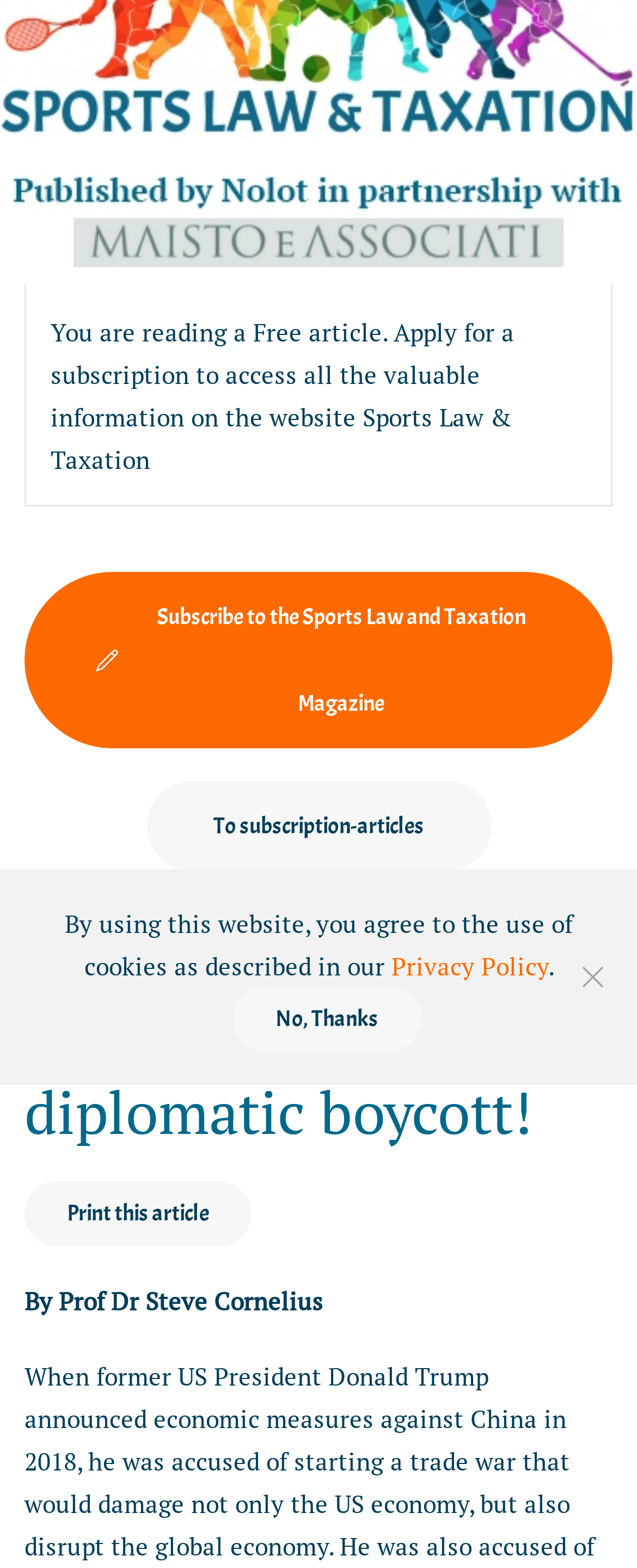Craft a detailed narrative of the webpage's structure and content.

The webpage is about Sports Law and Taxation, with a focus on the Beijing Winter Olympic Games and a US diplomatic boycott. At the top left, there is a button to open a menu, accompanied by a small image. Next to it, a link allows users to skip to the main content. 

Below these elements, a heading announces a "Free article section". A paragraph of text explains that the user is reading a free article and invites them to apply for a subscription to access more valuable information on the website. 

On the right side of the page, a link to subscribe to the Sports Law and Taxation Magazine is displayed, accompanied by a small image. Below this, another link leads to subscription articles. 

The main content of the page is an article titled "Beijing Winter Olympic Games: US diplomatic boycott!", which takes up most of the page's width. At the bottom of the article, there is a link to print it. The author of the article, Prof Dr Steve Cornelius, is credited below the title. 

At the bottom of the page, a notice informs users that by using the website, they agree to the use of cookies as described in the Privacy Policy, which is linked nearby. A button to close this notice is available on the right side, accompanied by a small image. Another button, "No, Thanks", is located above the close button.